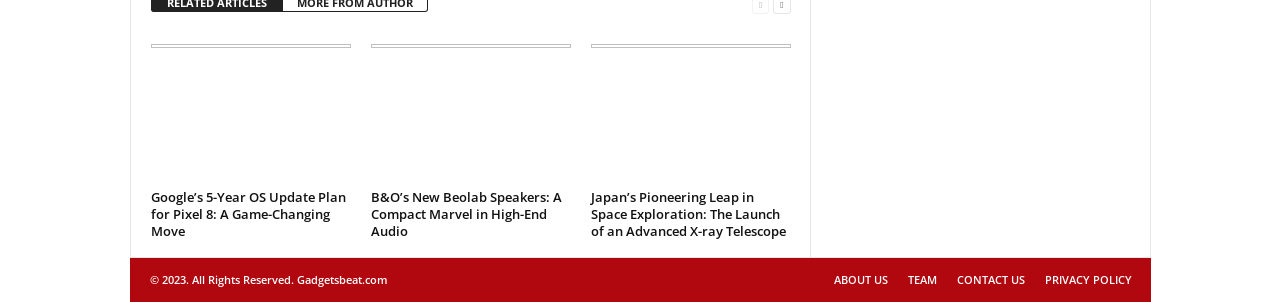Give a concise answer of one word or phrase to the question: 
What is the copyright year mentioned at the bottom of the page?

2023